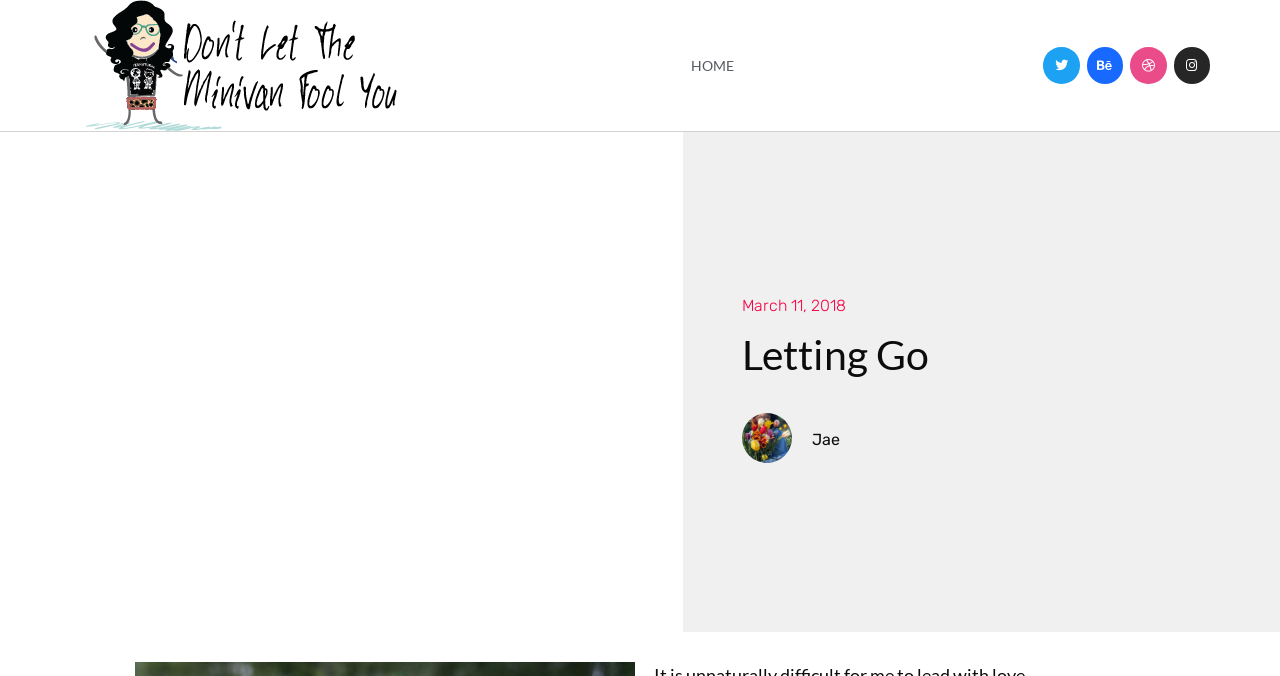Extract the bounding box of the UI element described as: "Home".

[0.524, 0.029, 0.589, 0.165]